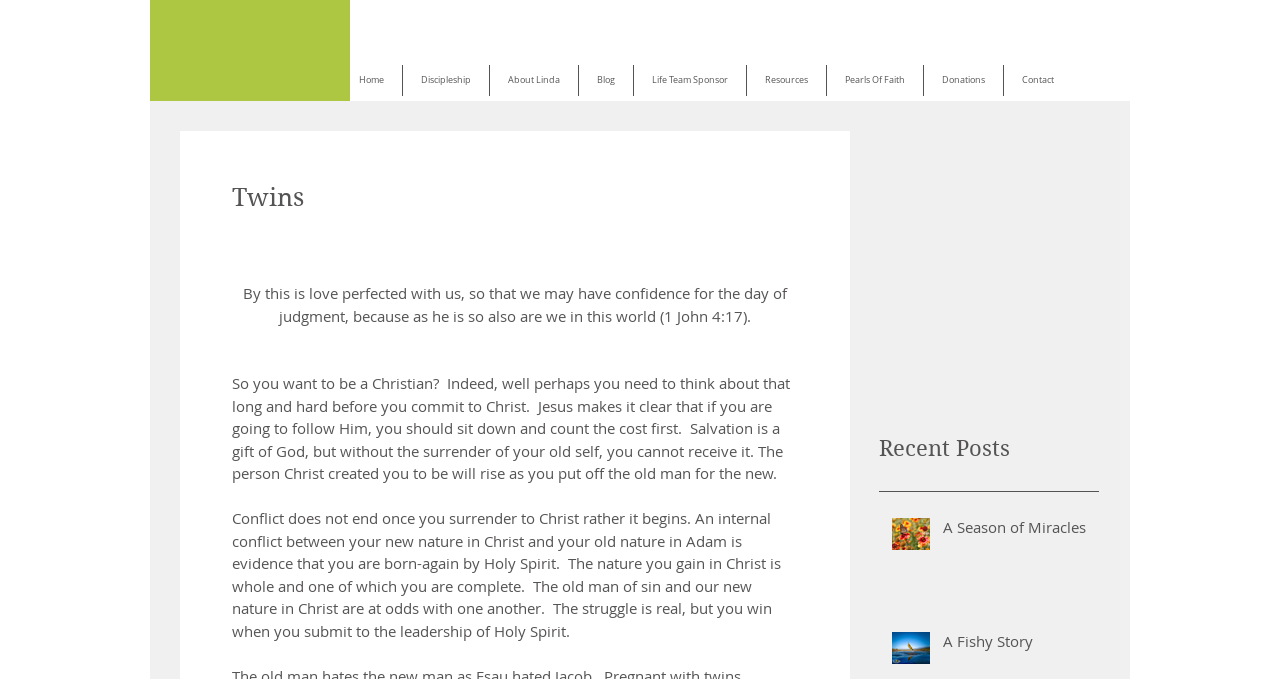Select the bounding box coordinates of the element I need to click to carry out the following instruction: "Read the 'Recent Posts' section".

[0.687, 0.638, 0.859, 0.683]